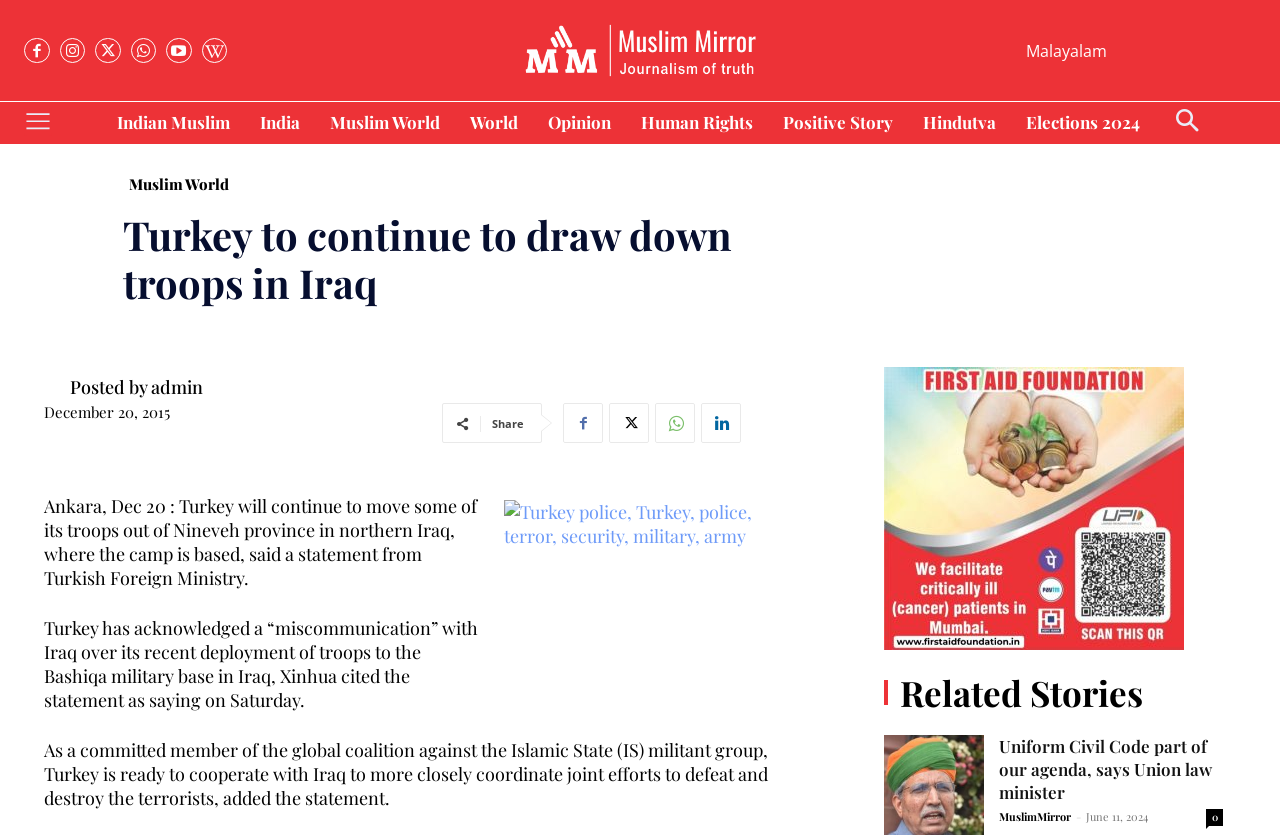Can you find the bounding box coordinates of the area I should click to execute the following instruction: "Click on the 'Logo' link"?

[0.402, 0.024, 0.598, 0.097]